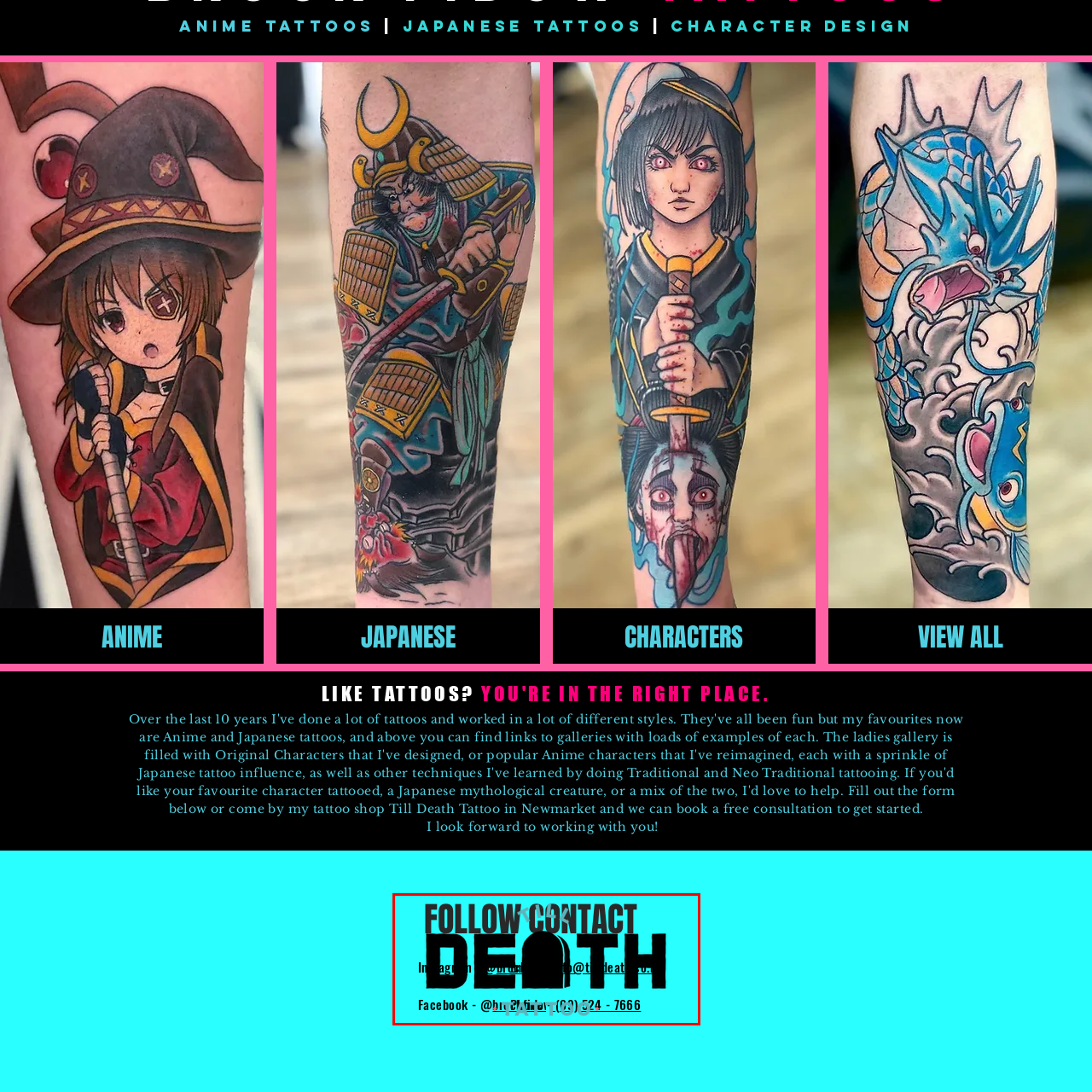Concentrate on the section within the teal border, What is partially obscuring the word 'DEATH'? 
Provide a single word or phrase as your answer.

a stylized lock icon